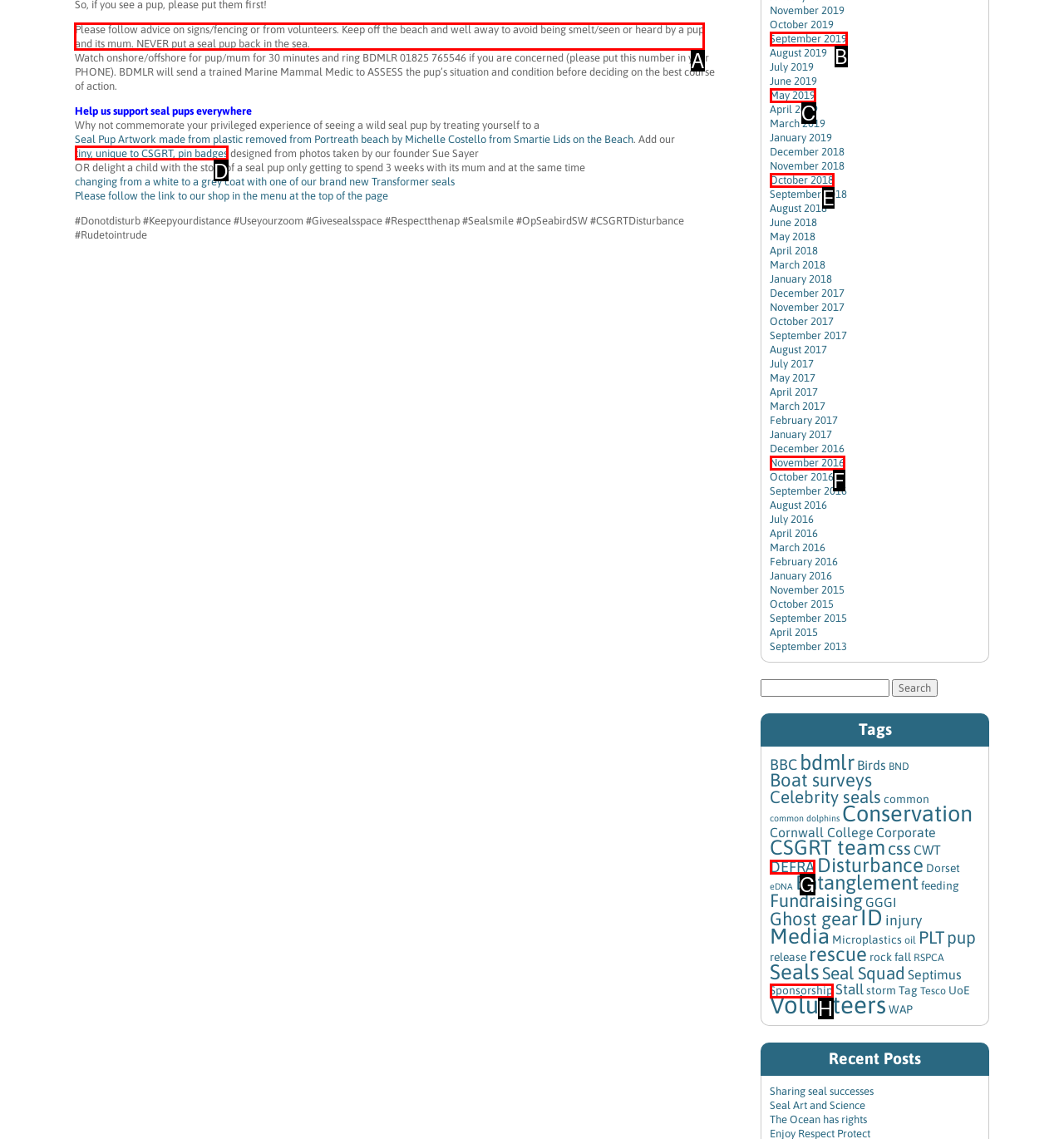Determine which HTML element should be clicked for this task: Read about seal pups
Provide the option's letter from the available choices.

A